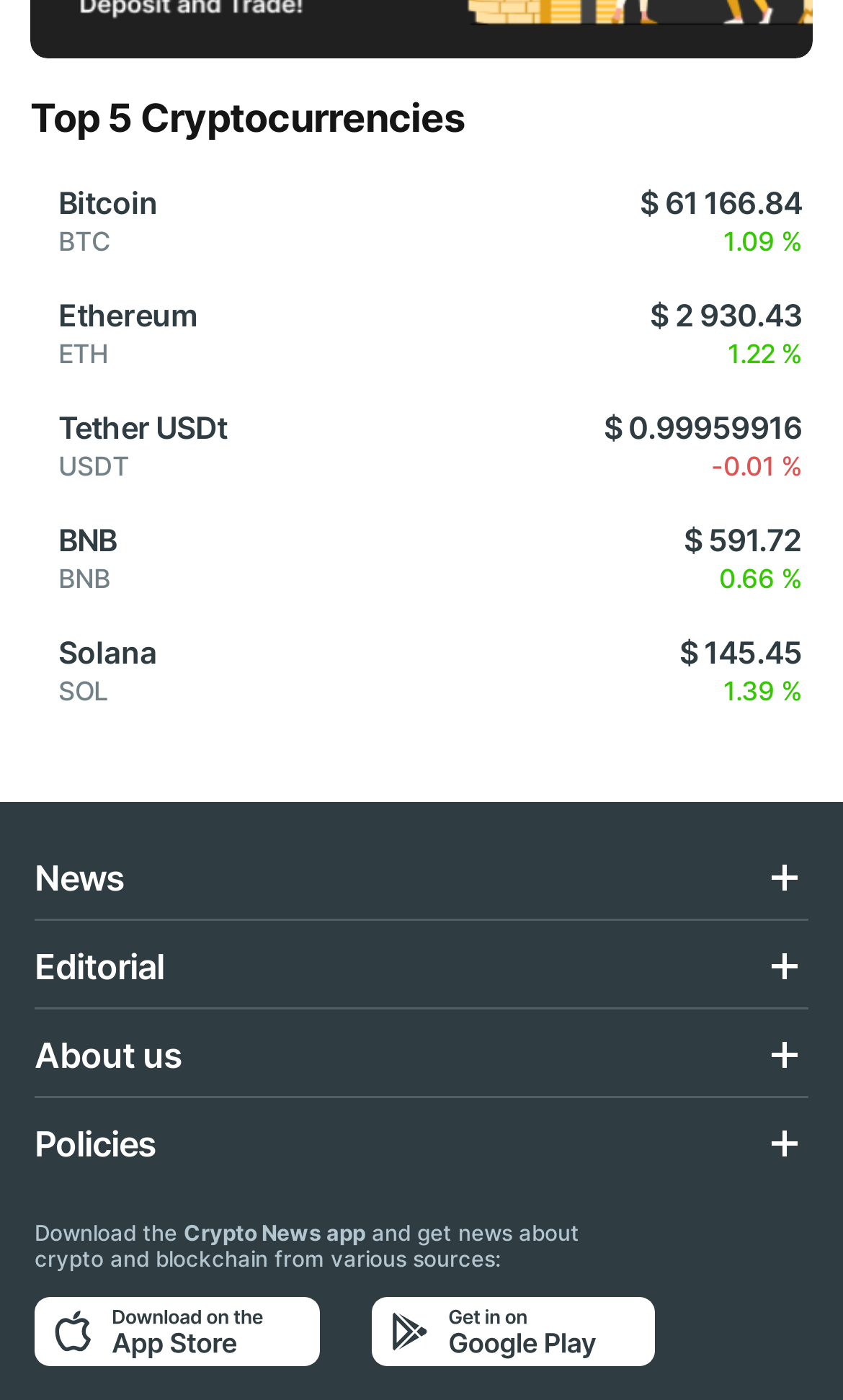What is the price of Ethereum?
Provide a thorough and detailed answer to the question.

I found the link with the text 'Ethereum ETH' and looked at the price mentioned next to it, which is $2,930.43.